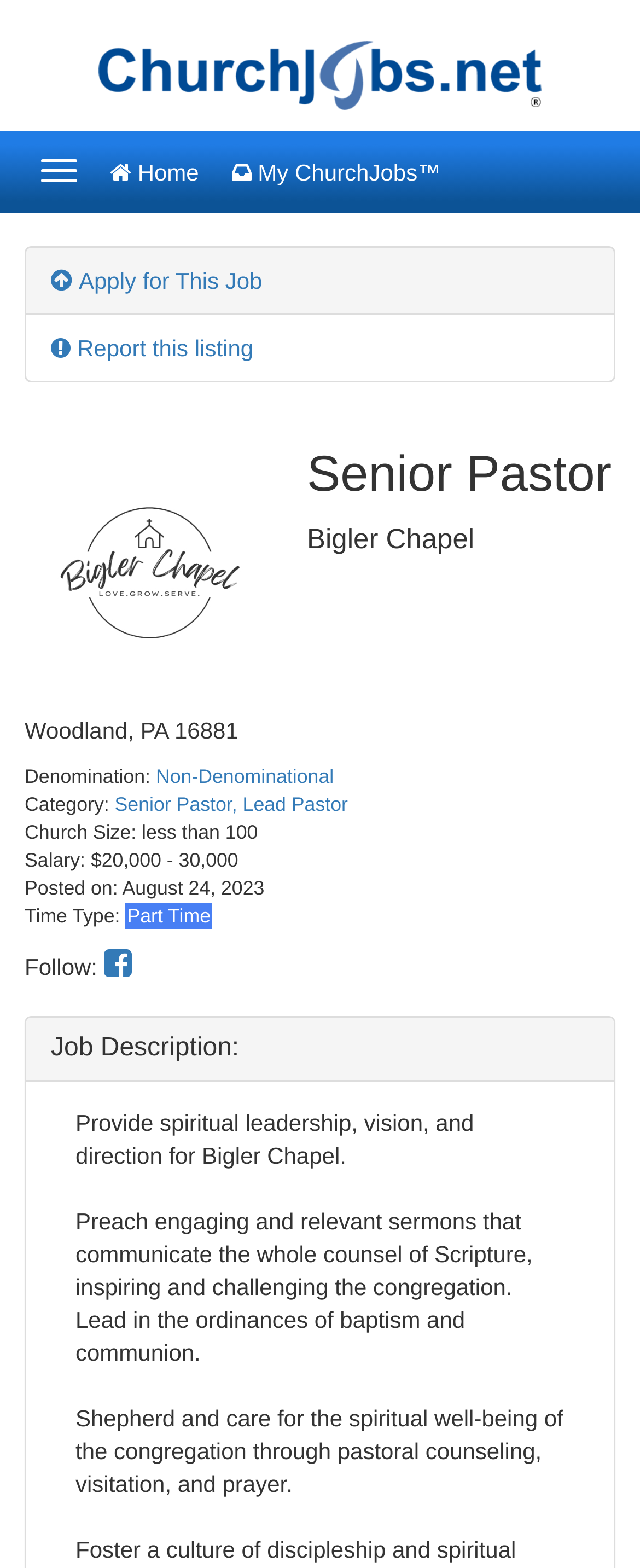What is the denomination of the church?
We need a detailed and meticulous answer to the question.

The denomination of the church can be found in the link element 'Non-Denominational' with bounding box coordinates [0.244, 0.488, 0.522, 0.502], which is a child element of the StaticText element 'Denomination:' with bounding box coordinates [0.038, 0.488, 0.244, 0.502].